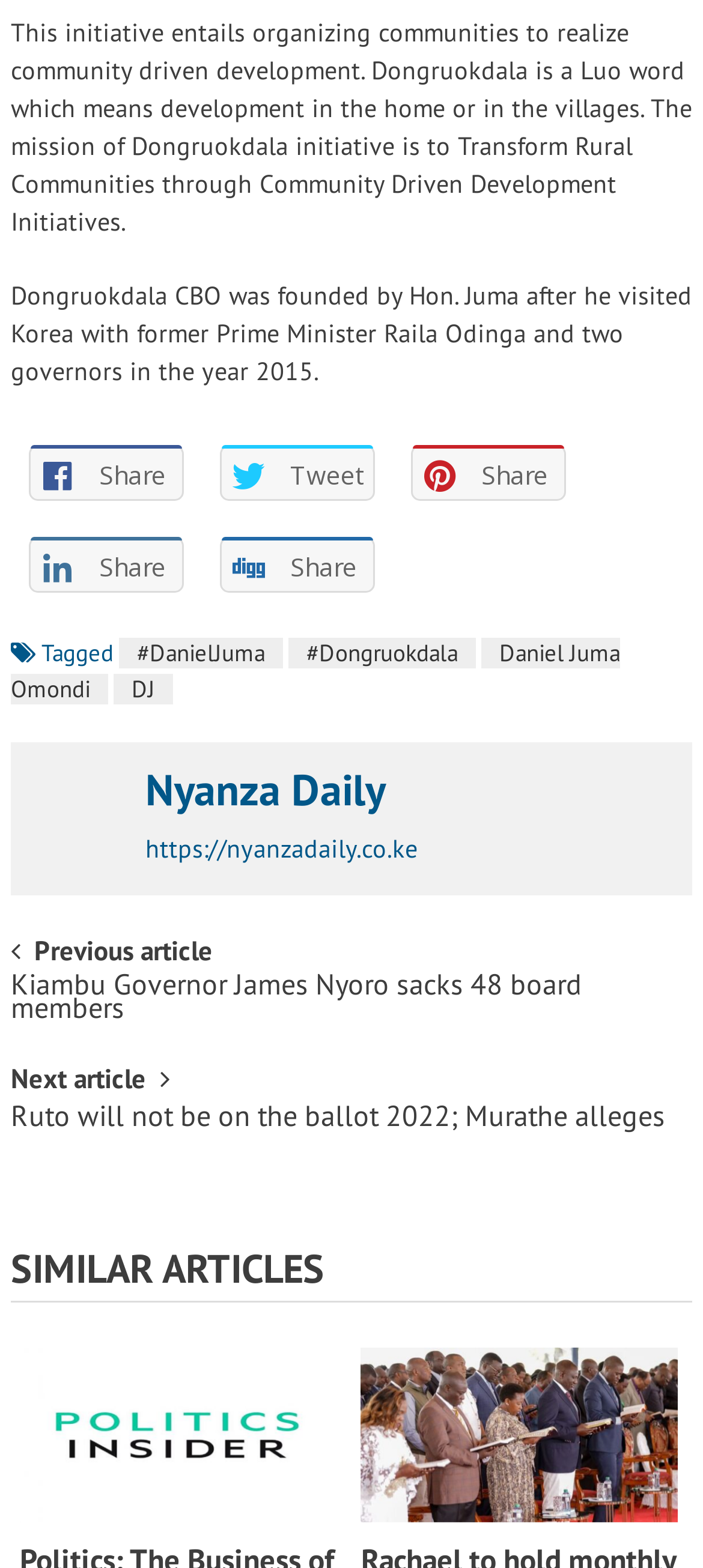Can you find the bounding box coordinates of the area I should click to execute the following instruction: "View Acne Scars treatment options"?

None